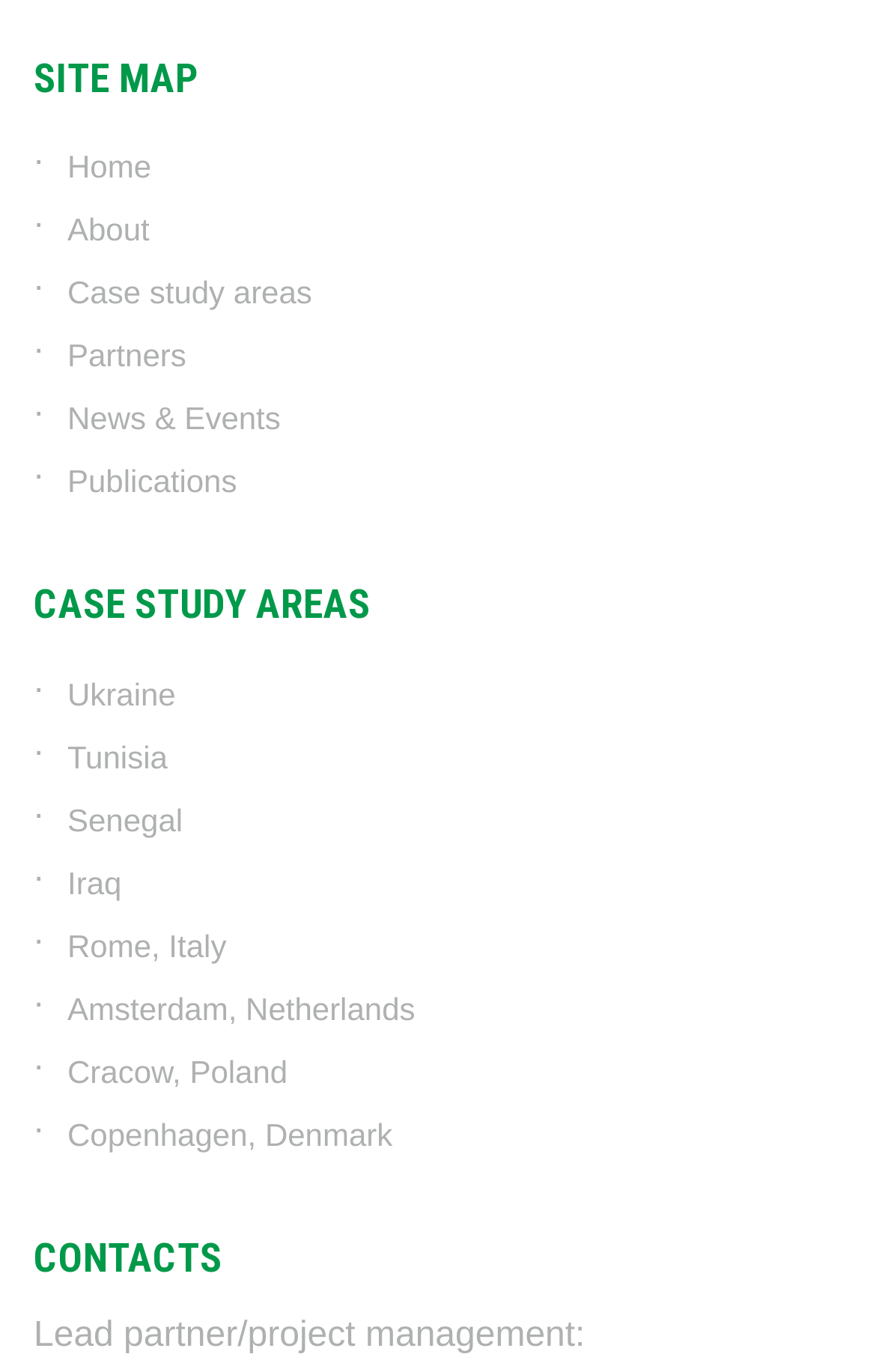From the webpage screenshot, identify the region described by Publications. Provide the bounding box coordinates as (top-left x, top-left y, bottom-right x, bottom-right y), with each value being a floating point number between 0 and 1.

[0.077, 0.338, 0.271, 0.364]